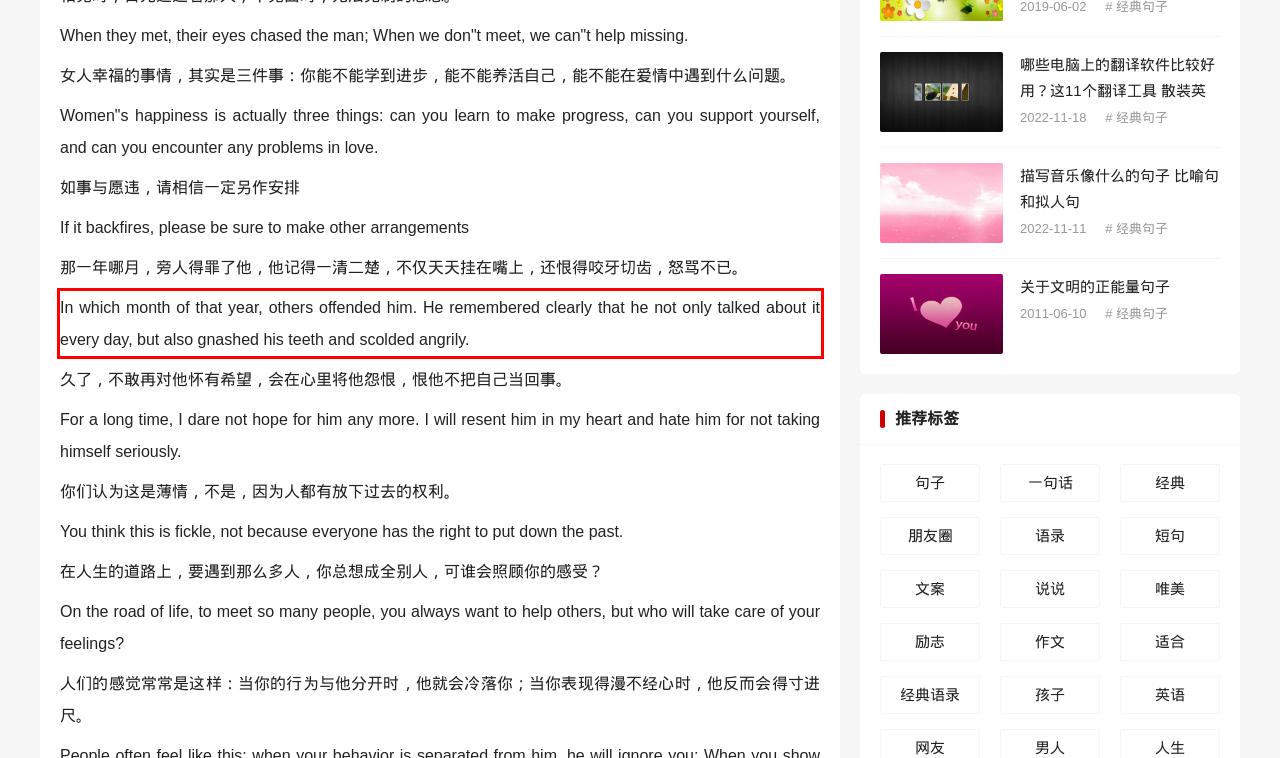Within the provided webpage screenshot, find the red rectangle bounding box and perform OCR to obtain the text content.

In which month of that year, others offended him. He remembered clearly that he not only talked about it every day, but also gnashed his teeth and scolded angrily.